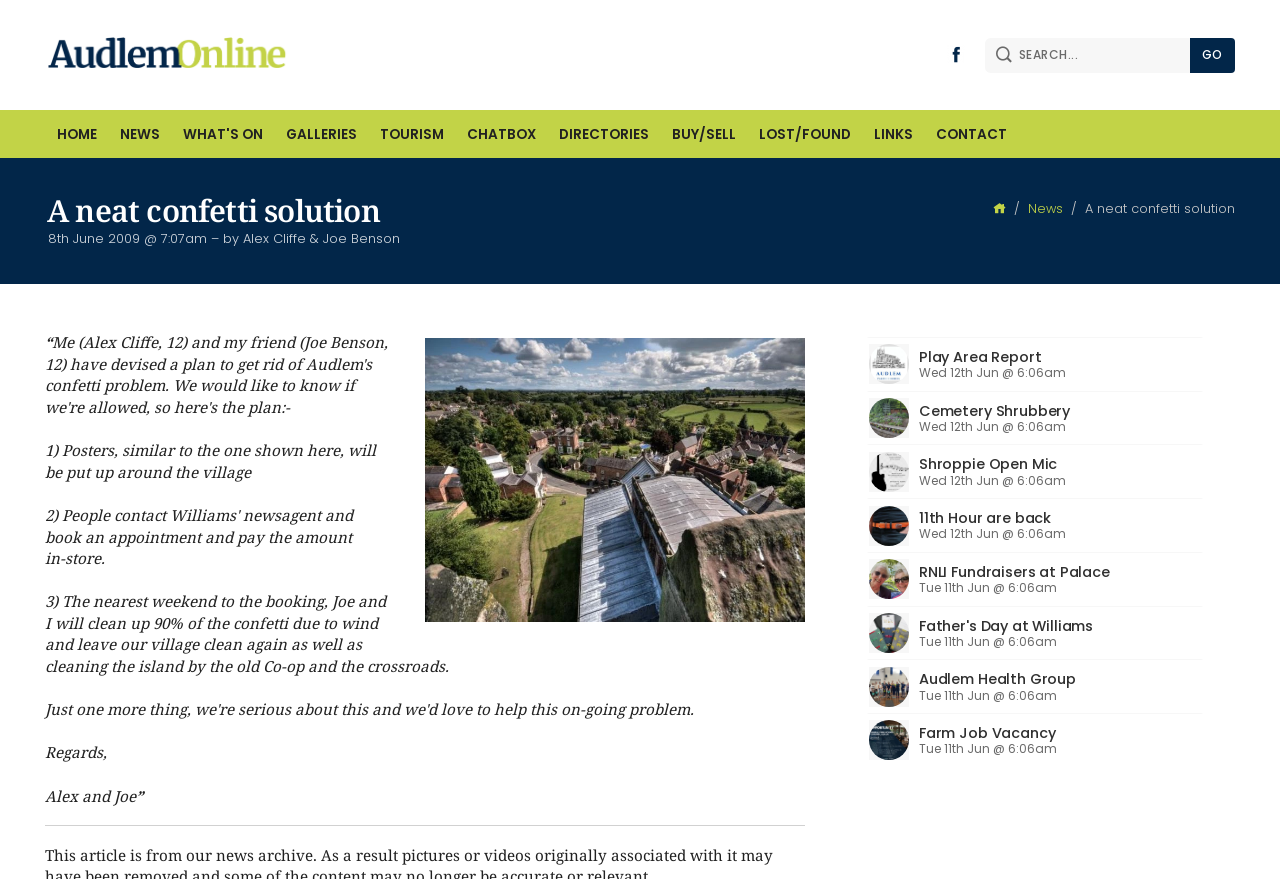Highlight the bounding box coordinates of the element that should be clicked to carry out the following instruction: "Read the article 'Parish Council Play Area Report'". The coordinates must be given as four float numbers ranging from 0 to 1, i.e., [left, top, right, bottom].

[0.676, 0.383, 0.941, 0.444]